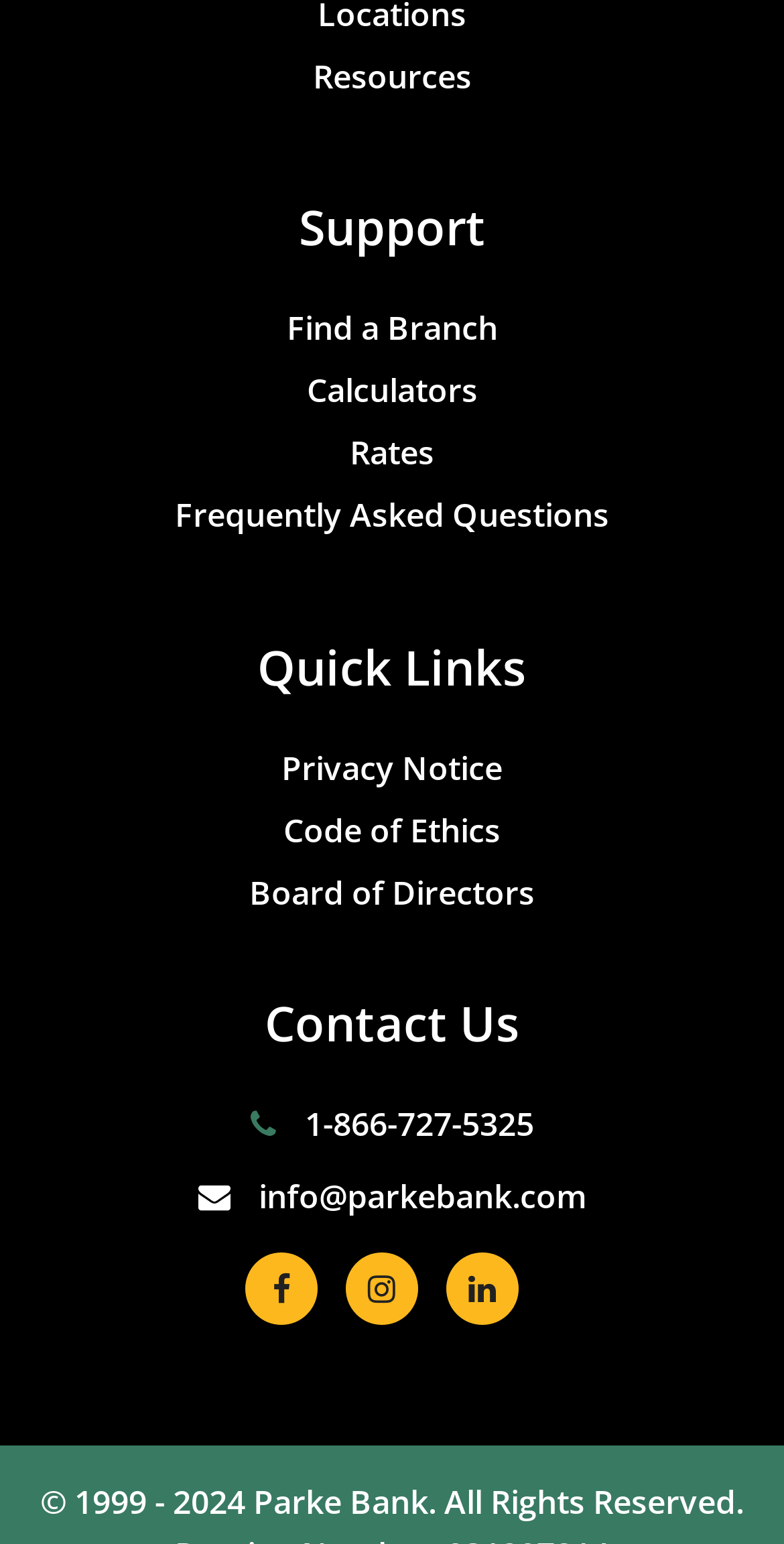Determine the bounding box coordinates for the UI element with the following description: "Find a Branch". The coordinates should be four float numbers between 0 and 1, represented as [left, top, right, bottom].

[0.365, 0.198, 0.635, 0.227]